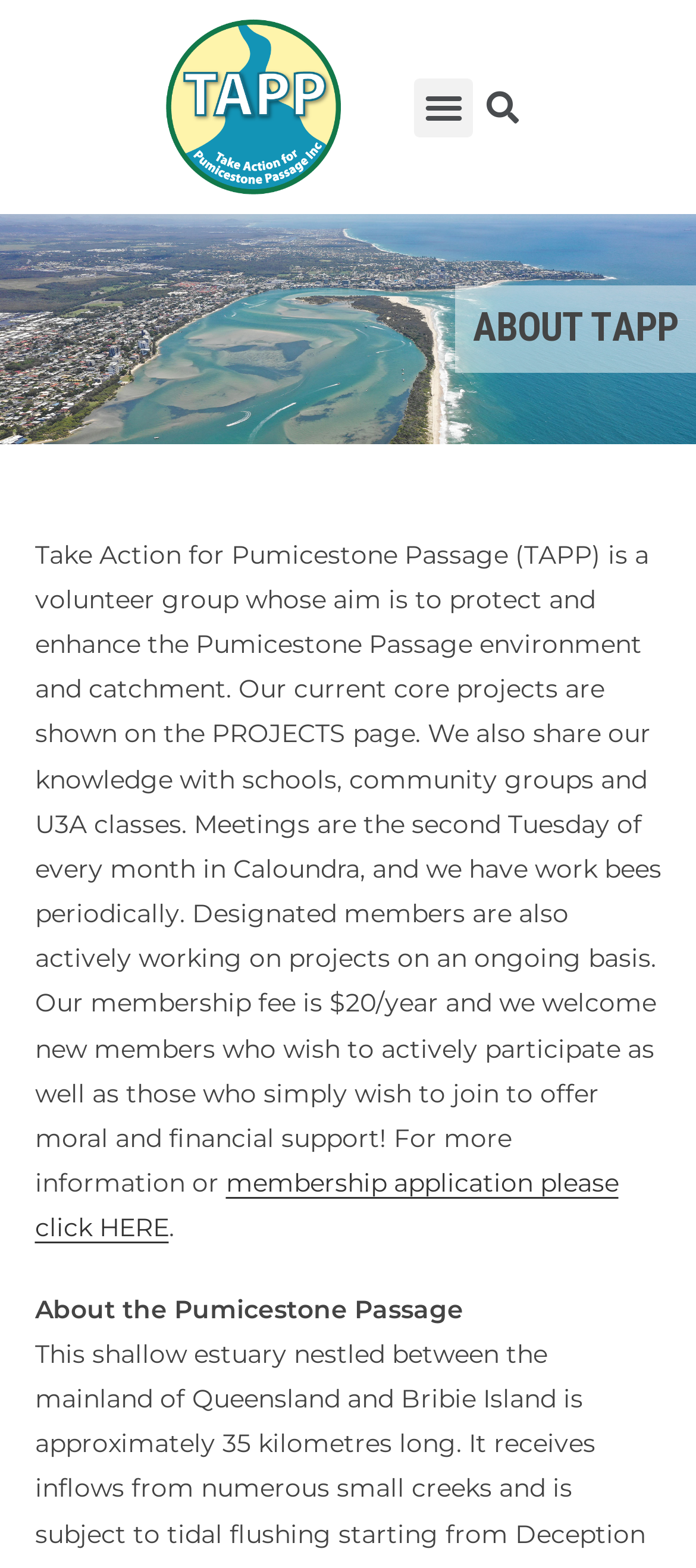Specify the bounding box coordinates (top-left x, top-left y, bottom-right x, bottom-right y) of the UI element in the screenshot that matches this description: membership application please click HERE

[0.05, 0.744, 0.888, 0.793]